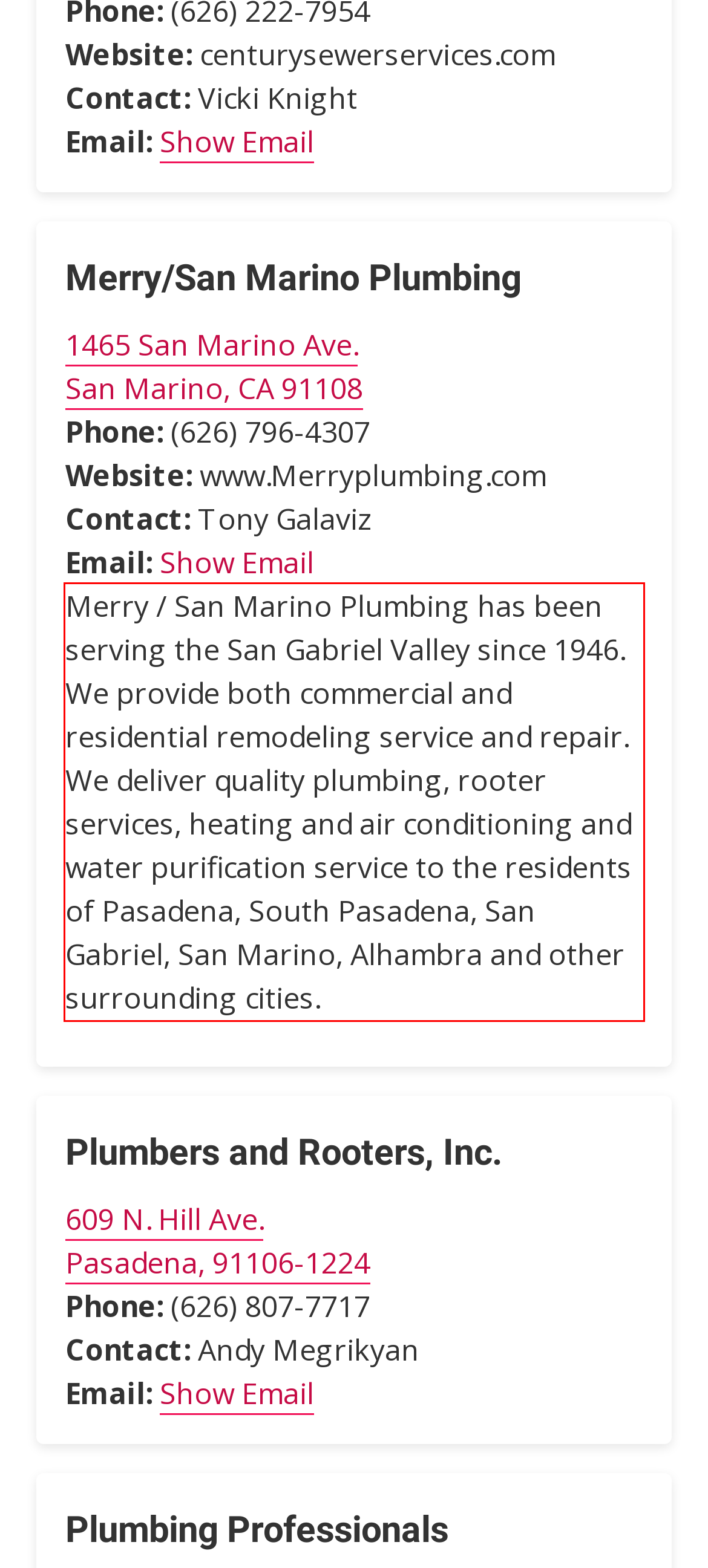Using the provided webpage screenshot, recognize the text content in the area marked by the red bounding box.

Merry / San Marino Plumbing has been serving the San Gabriel Valley since 1946. We provide both commercial and residential remodeling service and repair. We deliver quality plumbing, rooter services, heating and air conditioning and water purification service to the residents of Pasadena, South Pasadena, San Gabriel, San Marino, Alhambra and other surrounding cities.